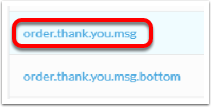Provide a brief response to the question below using one word or phrase:
What is the purpose of 'order.thank.you.msg.bottom'?

Additional content or supplementary note